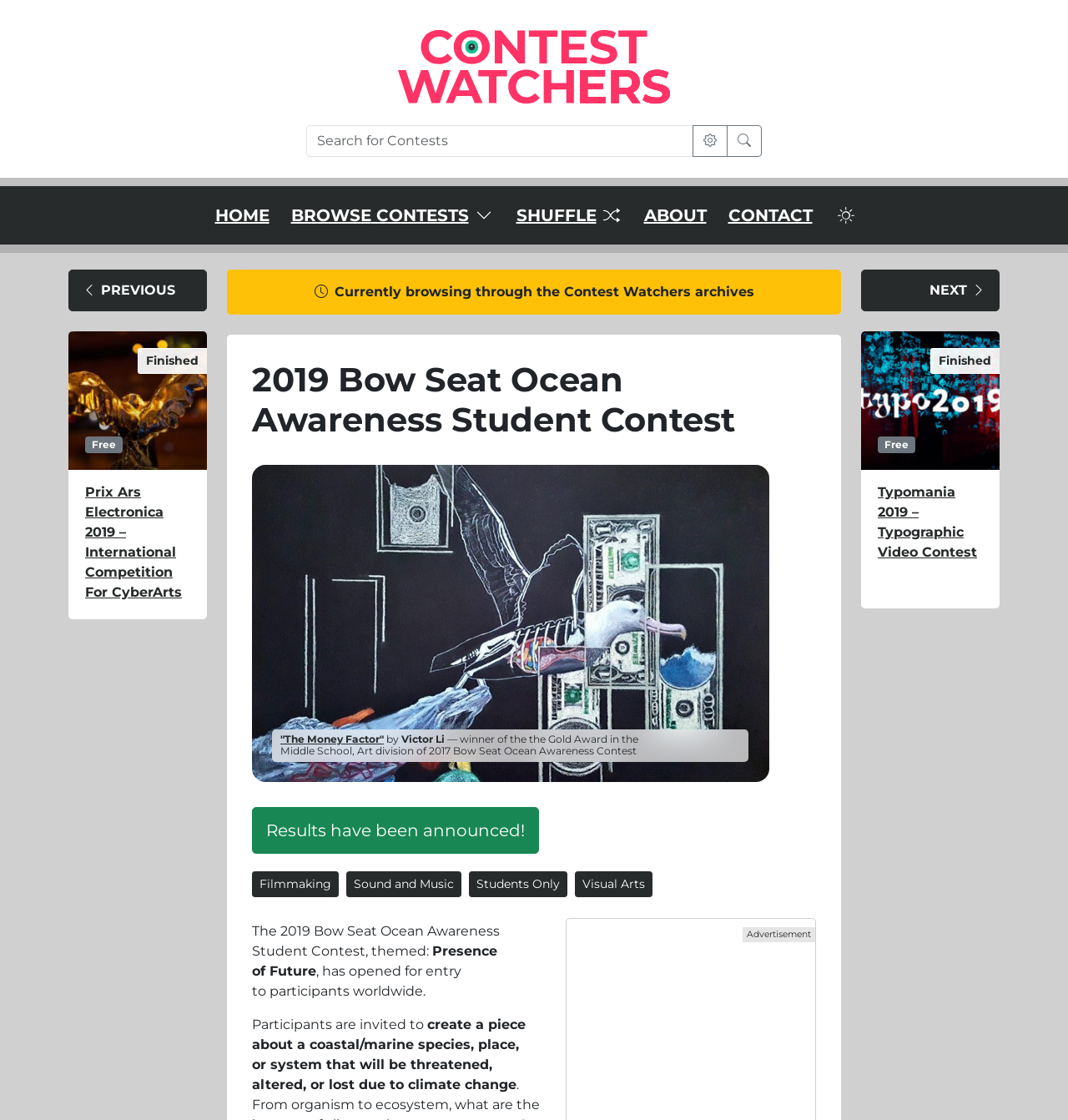Determine the bounding box for the UI element that matches this description: "Results have been announced!".

[0.236, 0.721, 0.505, 0.762]